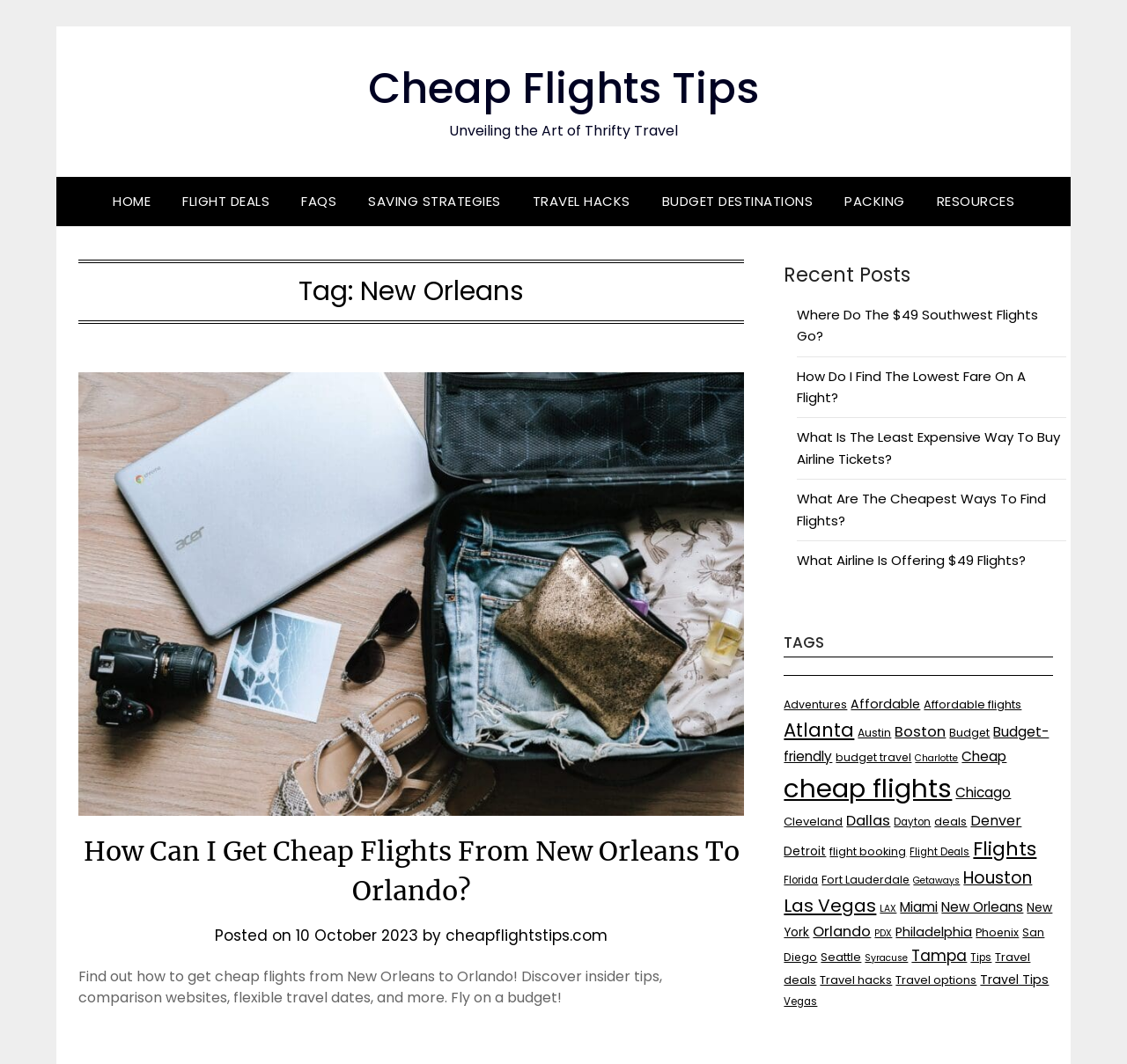Determine the bounding box coordinates for the UI element described. Format the coordinates as (top-left x, top-left y, bottom-right x, bottom-right y) and ensure all values are between 0 and 1. Element description: Budget Destinations

[0.575, 0.167, 0.734, 0.212]